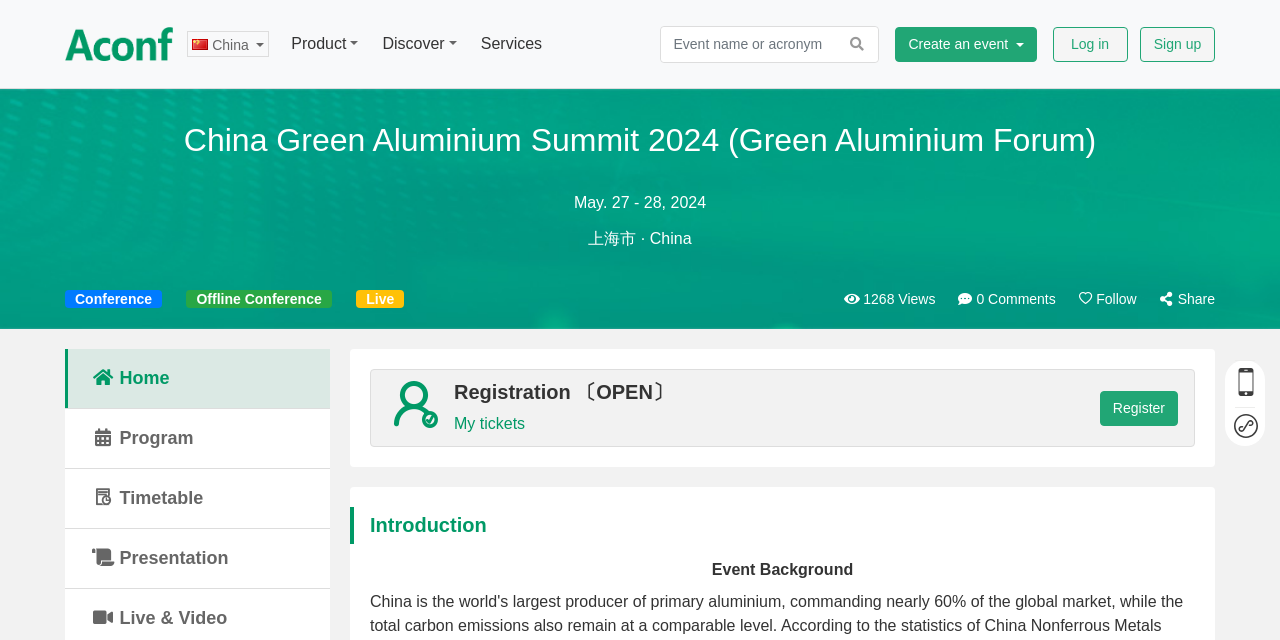Identify the bounding box coordinates necessary to click and complete the given instruction: "View the conference details".

[0.051, 0.453, 0.127, 0.481]